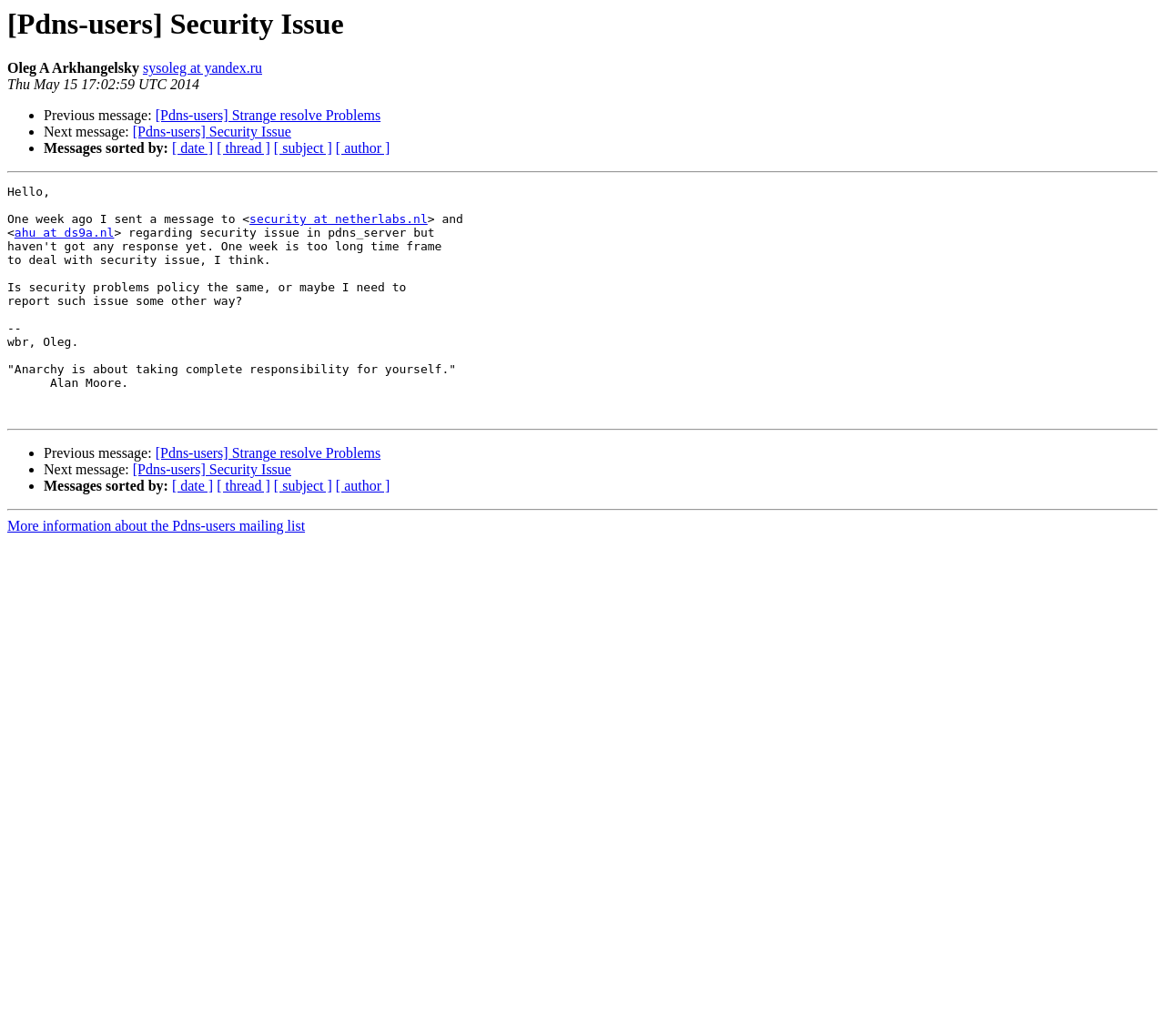Identify the bounding box for the UI element that is described as follows: "[ author ]".

[0.288, 0.462, 0.335, 0.477]